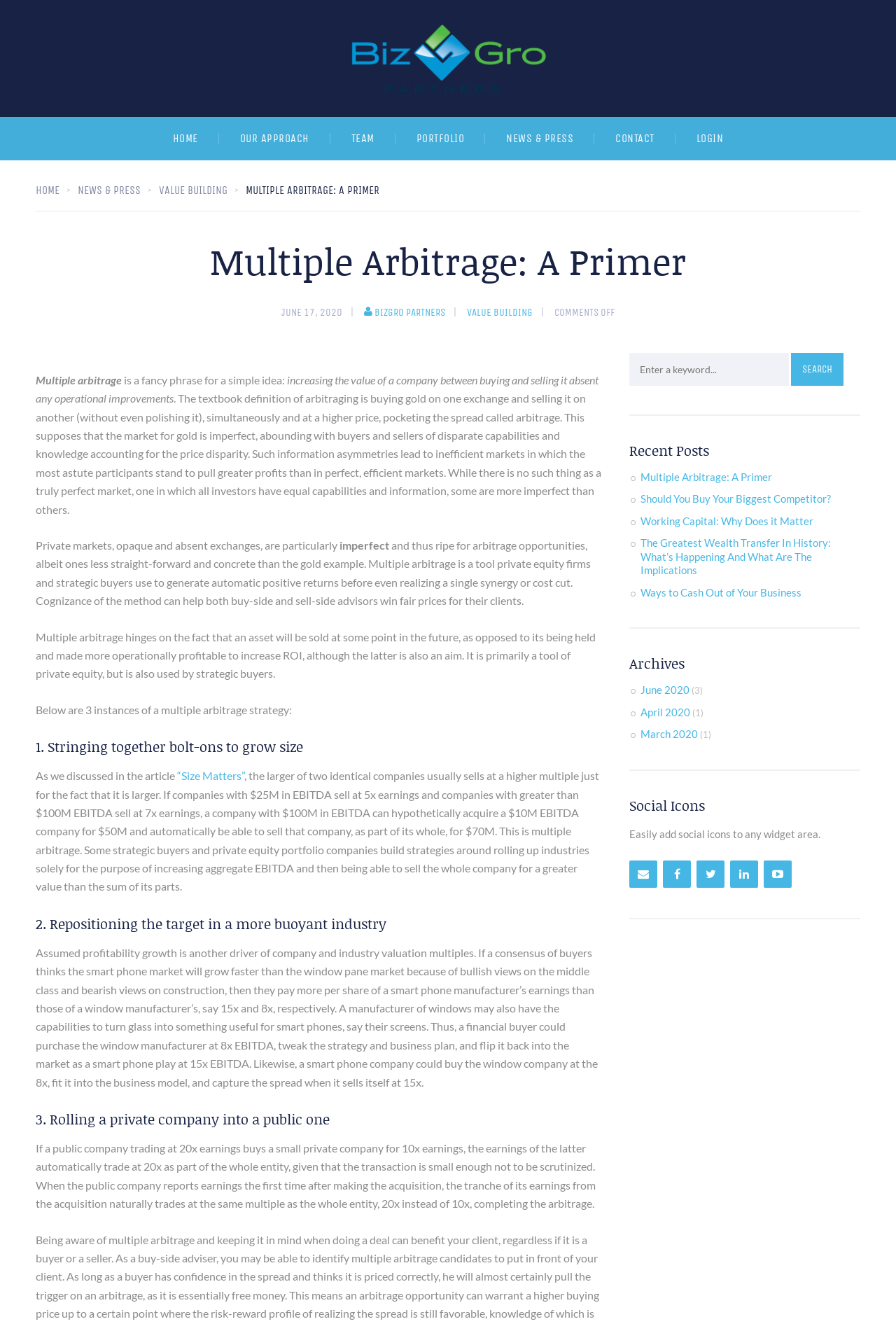Please analyze the image and provide a thorough answer to the question:
How many instances of multiple arbitrage strategy are provided in the article?

The article provides 3 instances of multiple arbitrage strategy, which are stringing together bolt-ons to grow size, repositioning the target in a more buoyant industry, and rolling a private company into a public one.